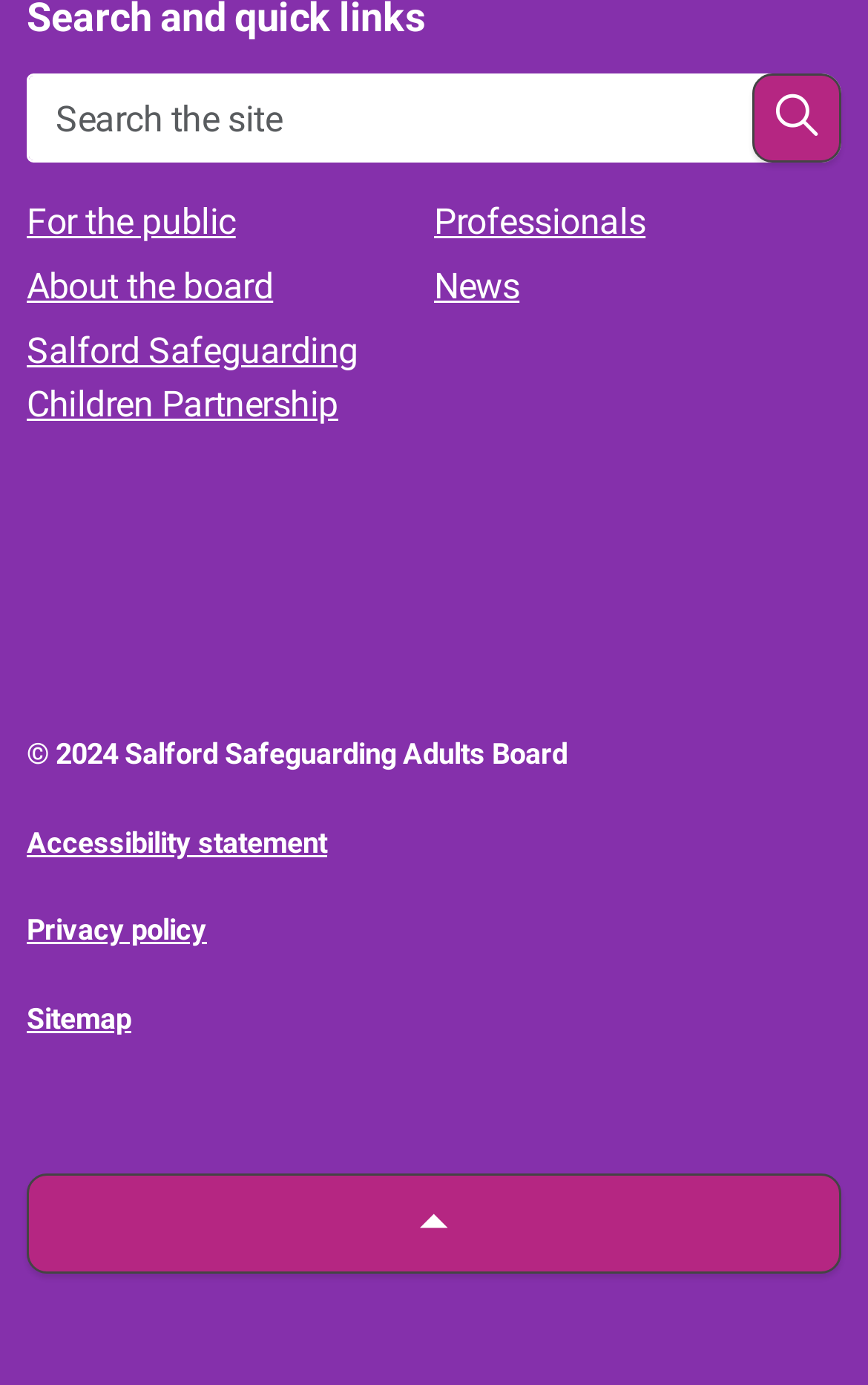Please study the image and answer the question comprehensively:
What is the purpose of the top-right button?

The top-right button is a search button, which allows users to search the site. This can be inferred from the button's text 'Search' and its proximity to the search textbox.